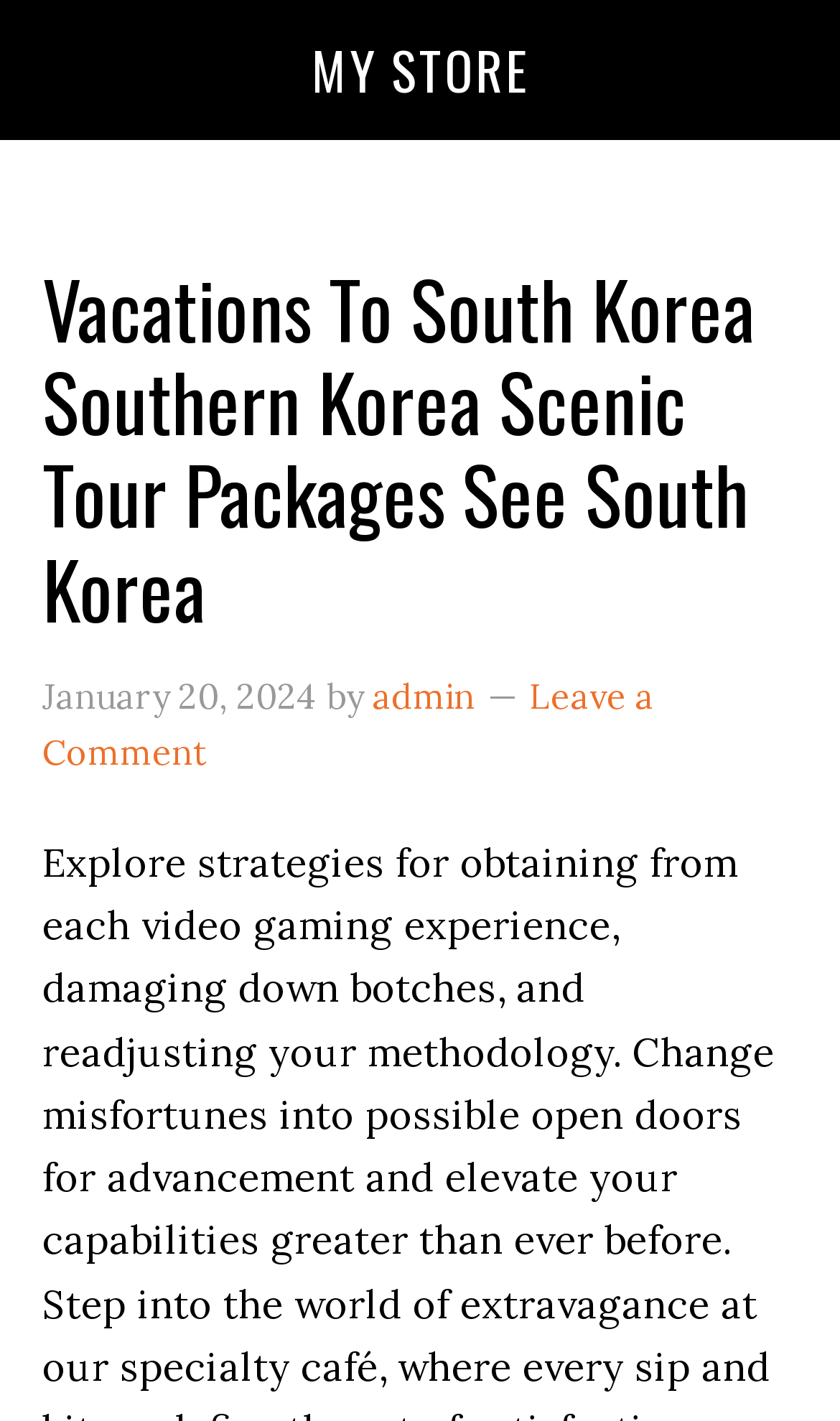Please determine the bounding box coordinates for the element with the description: "My Store".

[0.371, 0.021, 0.629, 0.076]